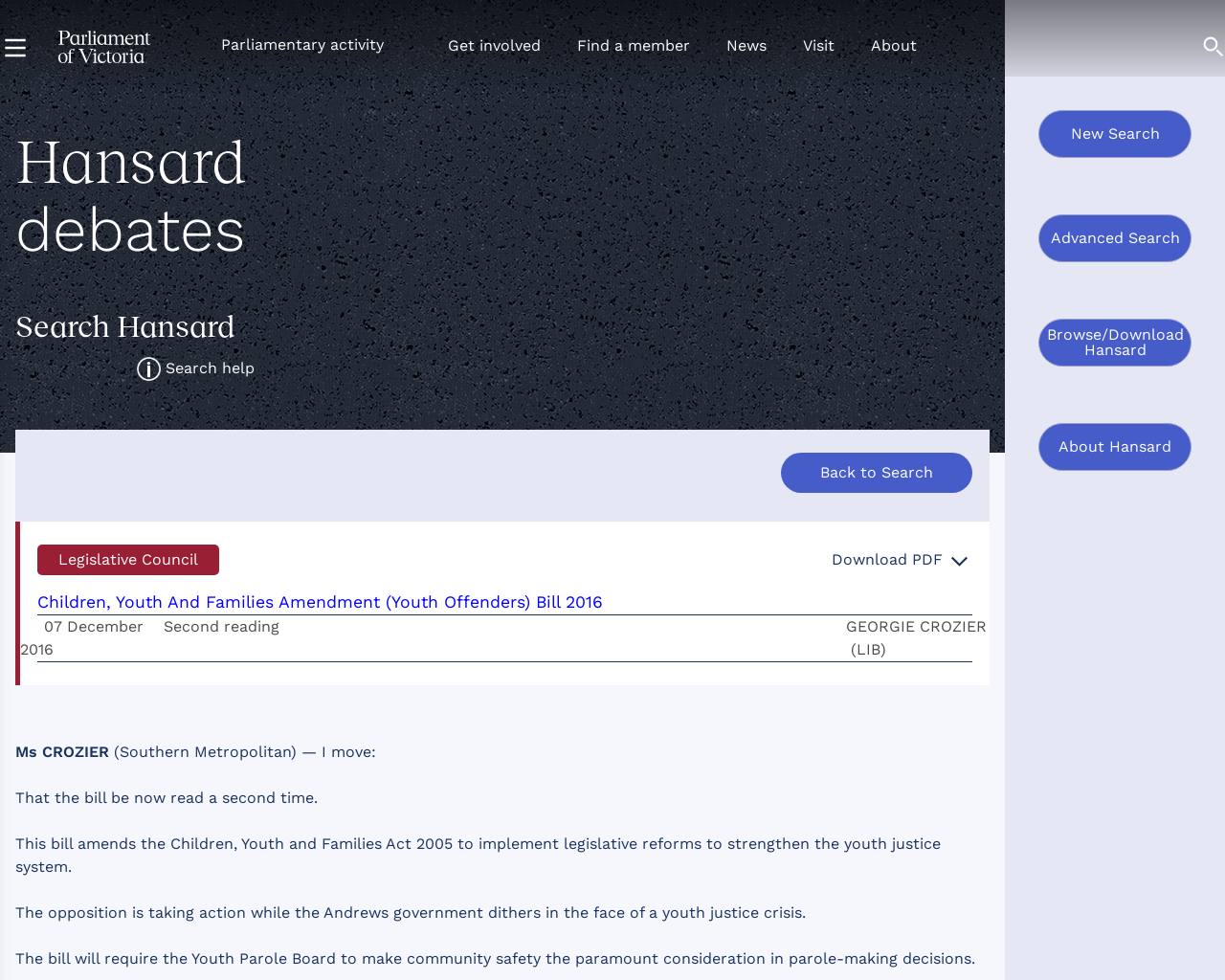What is the purpose of the 'Browse Hansard' feature?
Answer the question with a single word or phrase derived from the image.

To browse or download Hansard debates